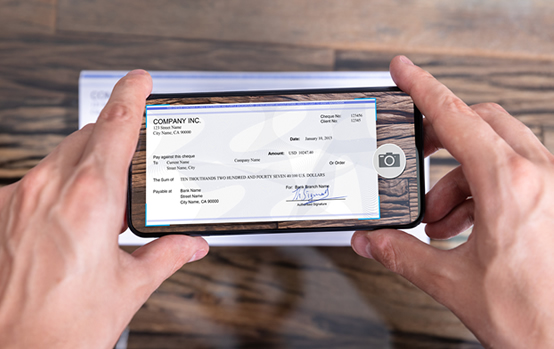What is the purpose of the remote deposit feature?
Answer with a single word or phrase by referring to the visual content.

Streamline financial transactions